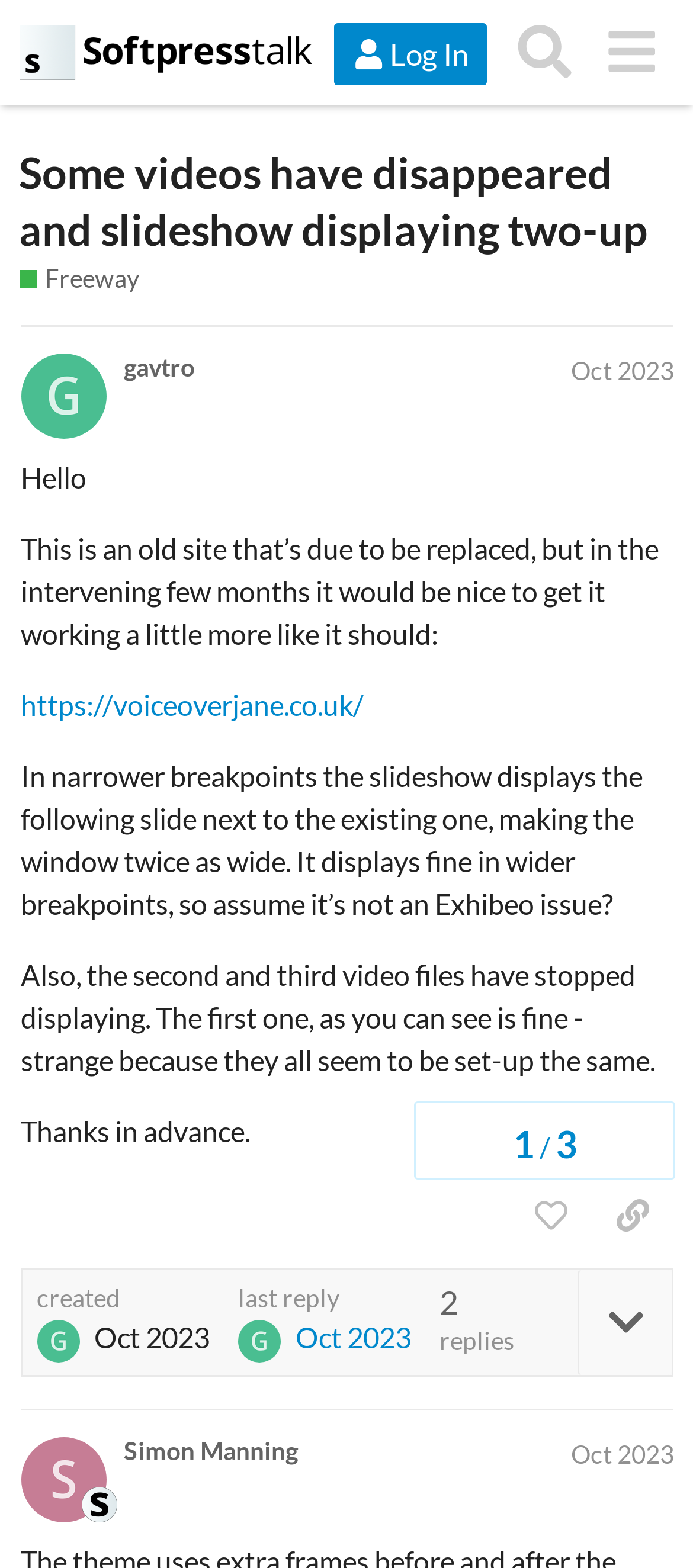Predict the bounding box of the UI element based on this description: "Simon Manning".

[0.179, 0.917, 0.43, 0.935]